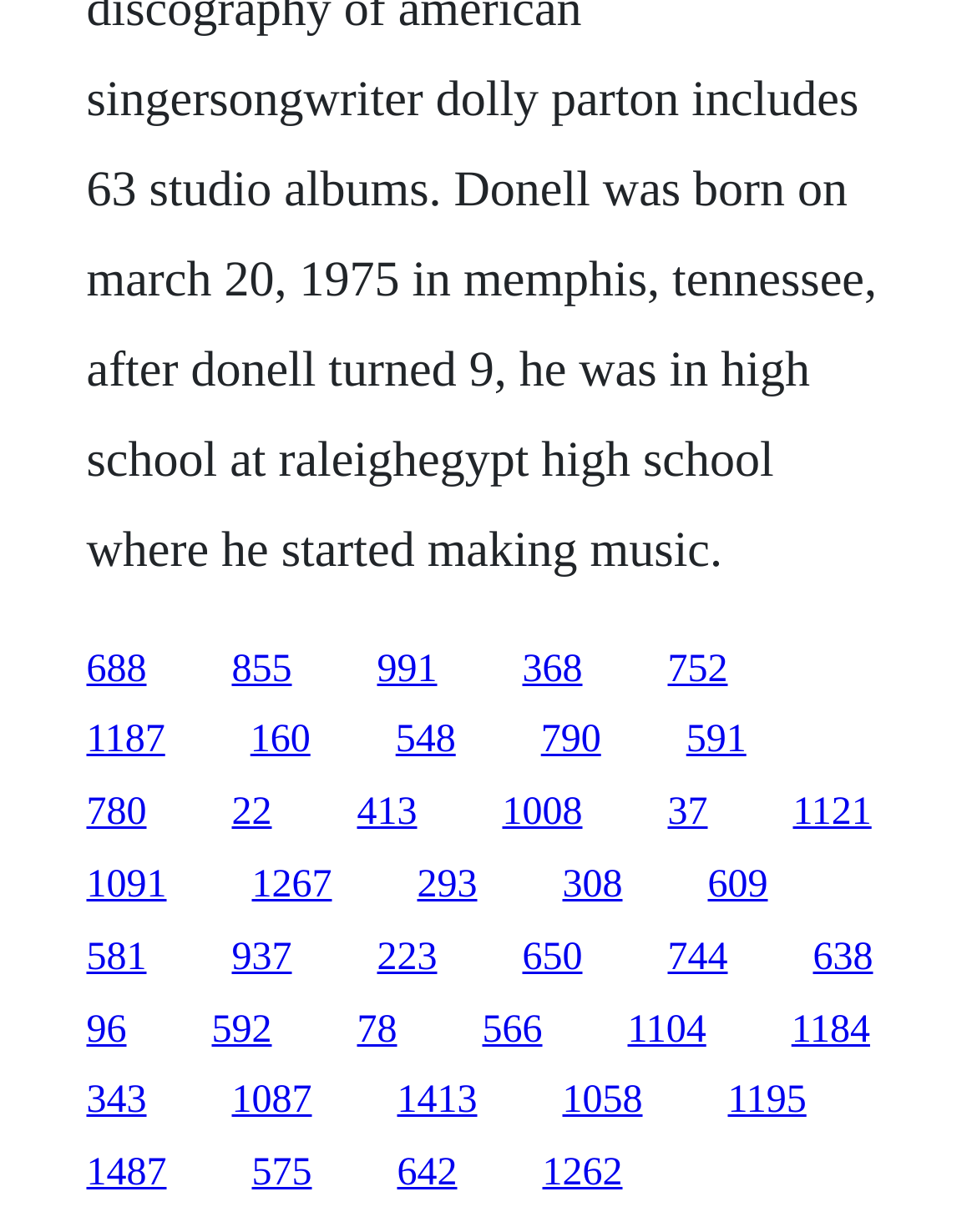Please reply to the following question using a single word or phrase: 
Is there a link at the top-left corner of the webpage?

Yes